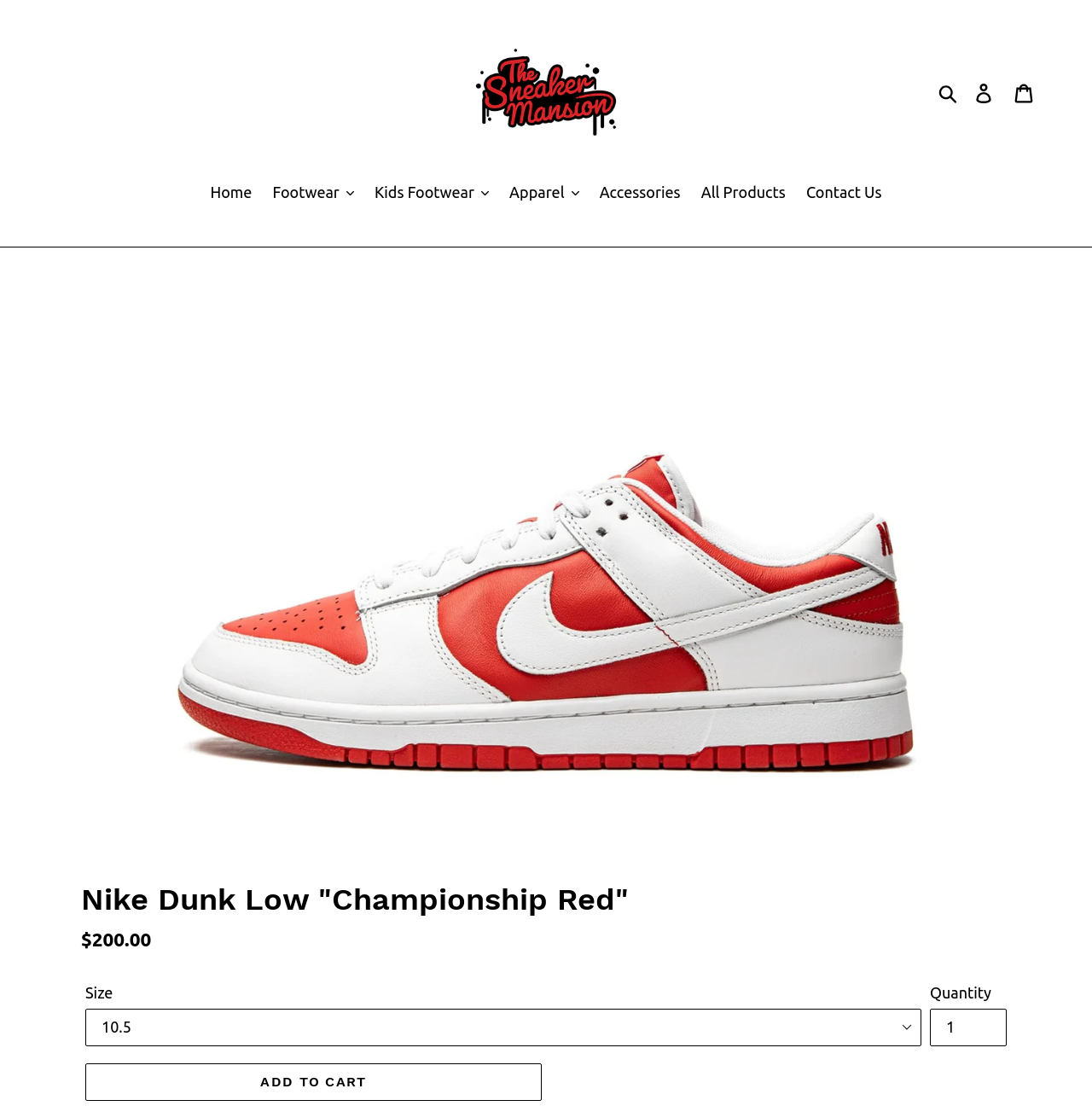Please indicate the bounding box coordinates for the clickable area to complete the following task: "View the apparel section". The coordinates should be specified as four float numbers between 0 and 1, i.e., [left, top, right, bottom].

[0.459, 0.163, 0.538, 0.186]